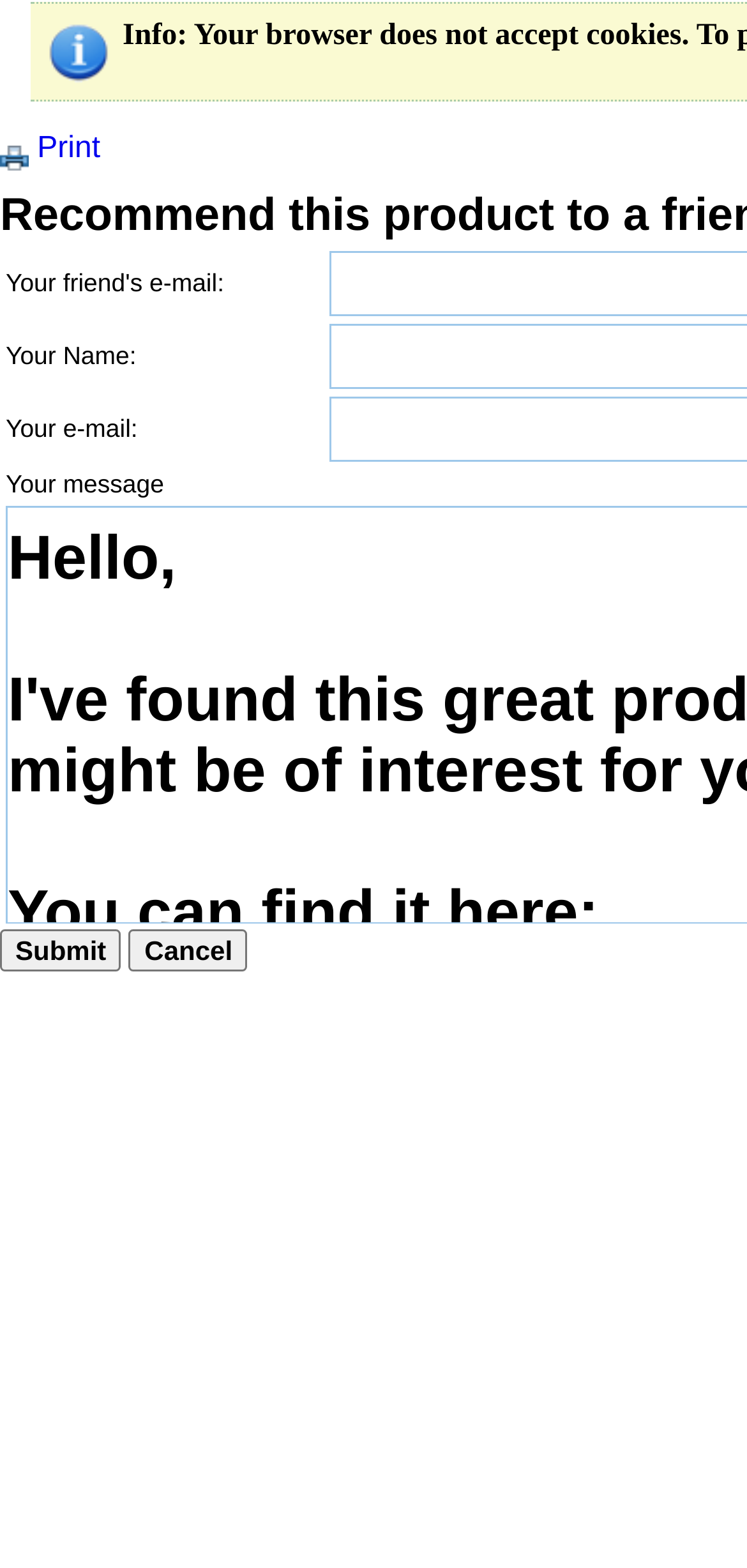Refer to the image and provide an in-depth answer to the question:
How many buttons are there at the bottom?

There are two button elements, 'Submit' and 'Cancel', located at the bottom of the page, which are likely used to confirm or cancel an action.